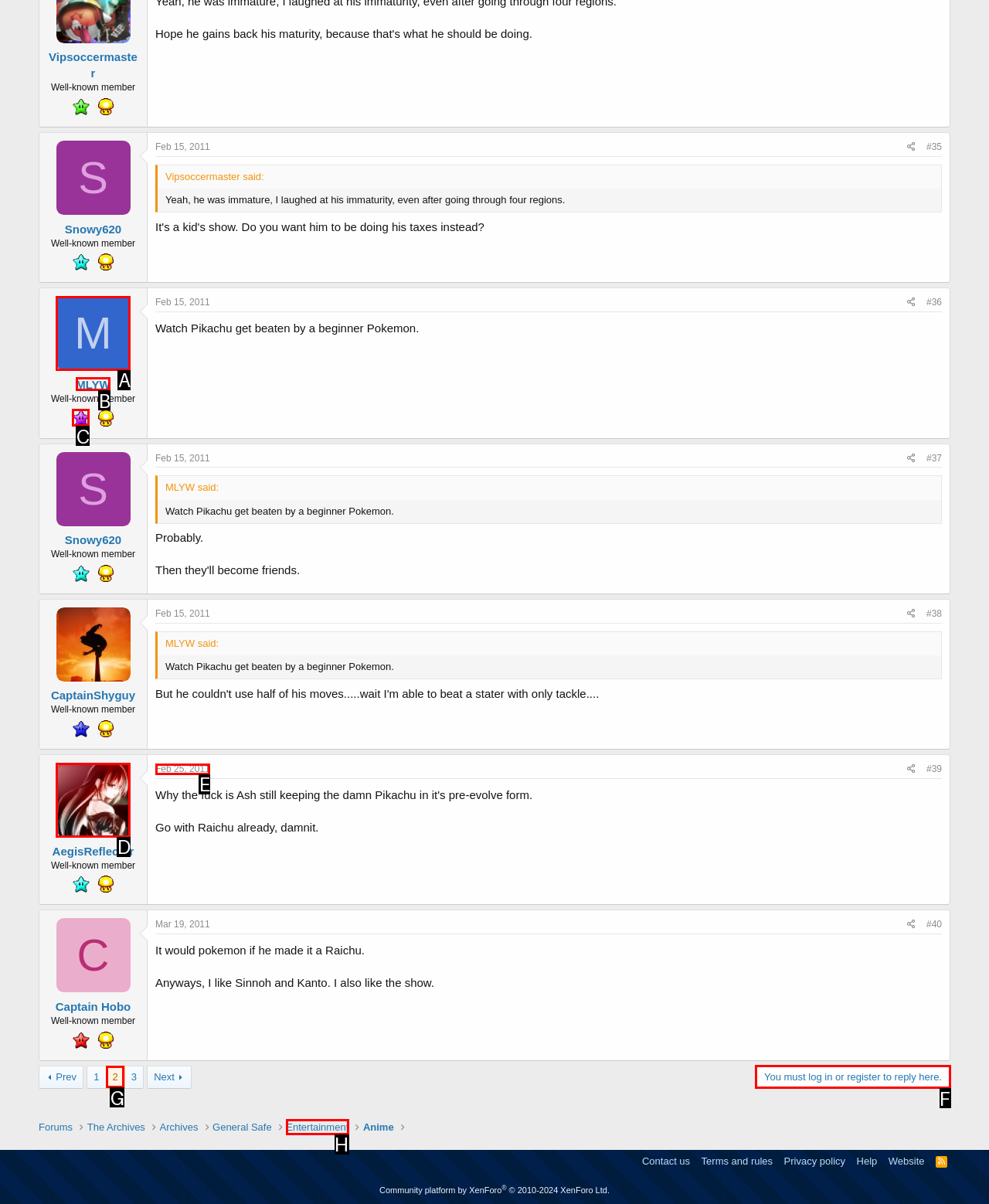Choose the letter that best represents the description: M. Provide the letter as your response.

A